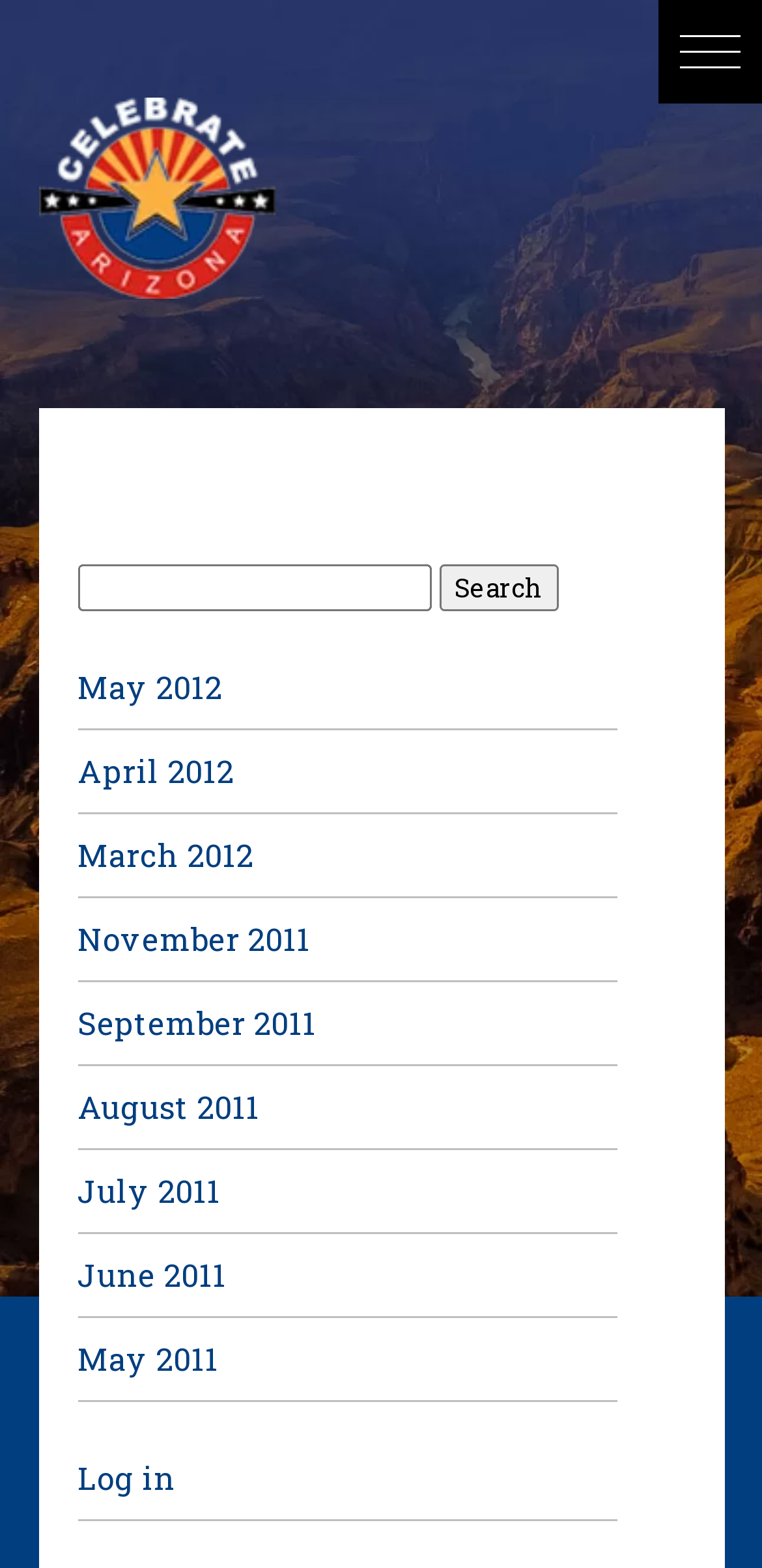Explain the webpage in detail.

The webpage is about celebrating Arizona, specifically focusing on Route 66, also known as the Mother Road. At the top left, there is a link to "Celebrate Arizona" accompanied by an image with the same name. Below this, there is a search bar with a label "Search for:" and a text box where users can input their queries. The search bar is accompanied by a "Search" button.

To the right of the search bar, there are several links to archived articles or blog posts, organized in reverse chronological order. These links are dated from May 2012 to May 2011, with each link displaying the month and year of the article. The links are stacked vertically, with the most recent one at the top and the oldest one at the bottom.

The overall layout of the webpage is simple and easy to navigate, with a clear focus on providing access to archived content related to Route 66 in Arizona.